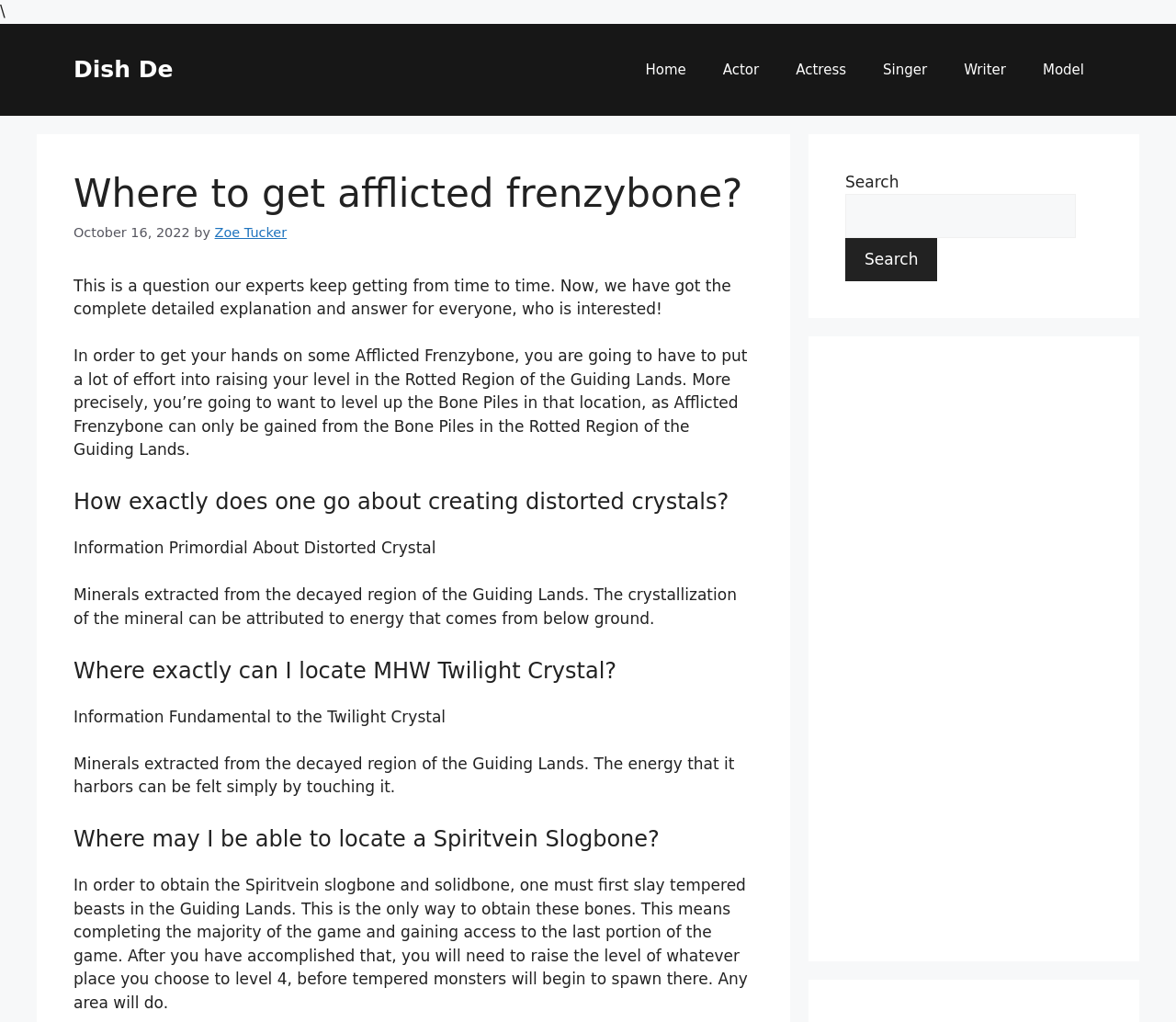Please identify the bounding box coordinates of the area I need to click to accomplish the following instruction: "Search for something".

[0.719, 0.19, 0.915, 0.232]